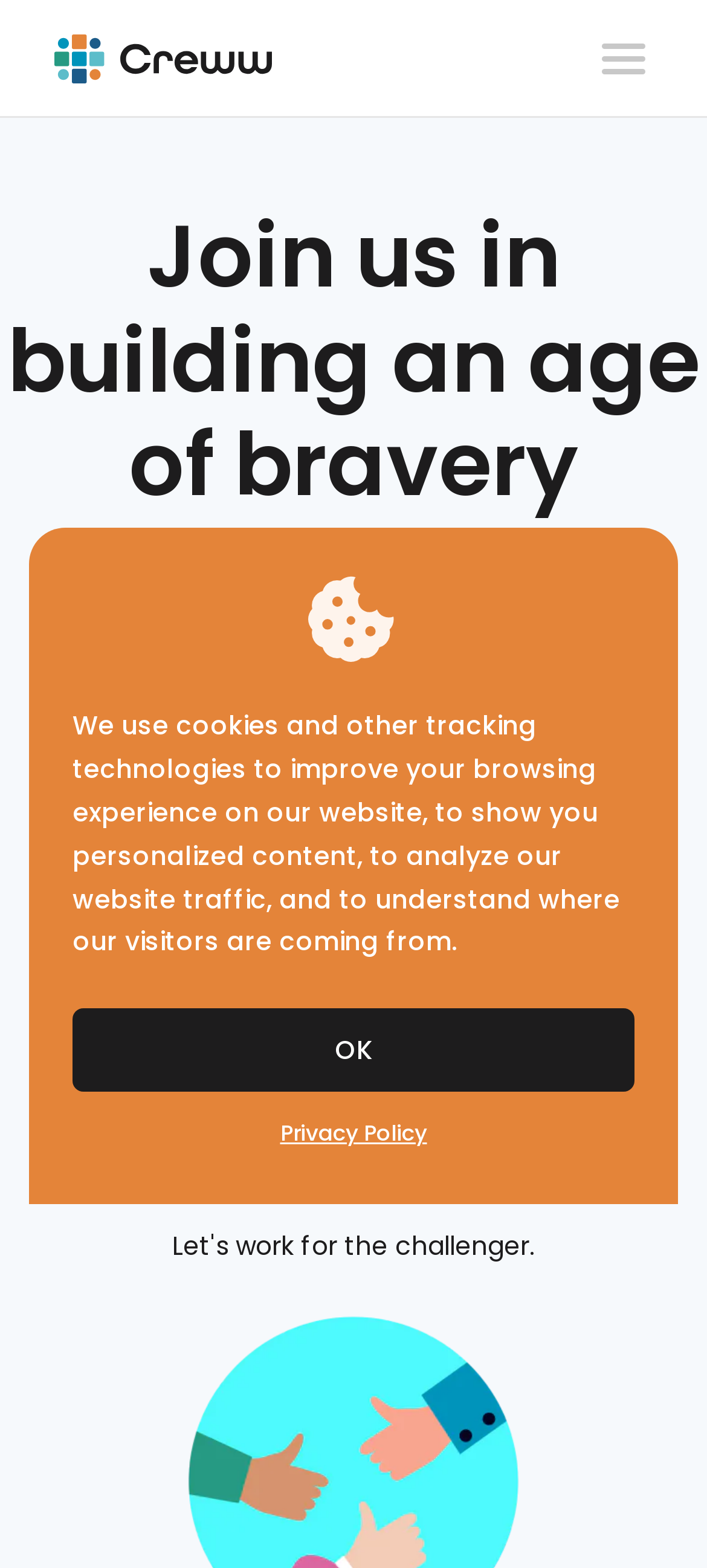What is the link at the bottom of the page?
Refer to the image and give a detailed answer to the question.

I found a link element at the bottom of the webpage with the text 'Privacy Policy'. This link is likely to lead to a page that describes the organization's privacy policy.